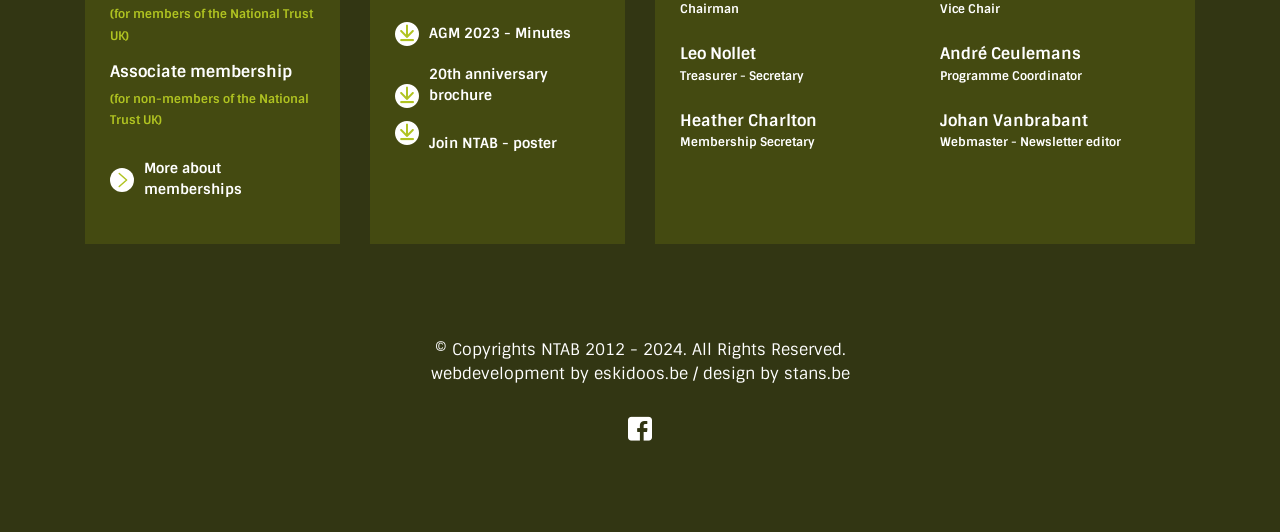Return the bounding box coordinates of the UI element that corresponds to this description: "Join NTAB - poster". The coordinates must be given as four float numbers in the range of 0 and 1, [left, top, right, bottom].

[0.309, 0.219, 0.469, 0.309]